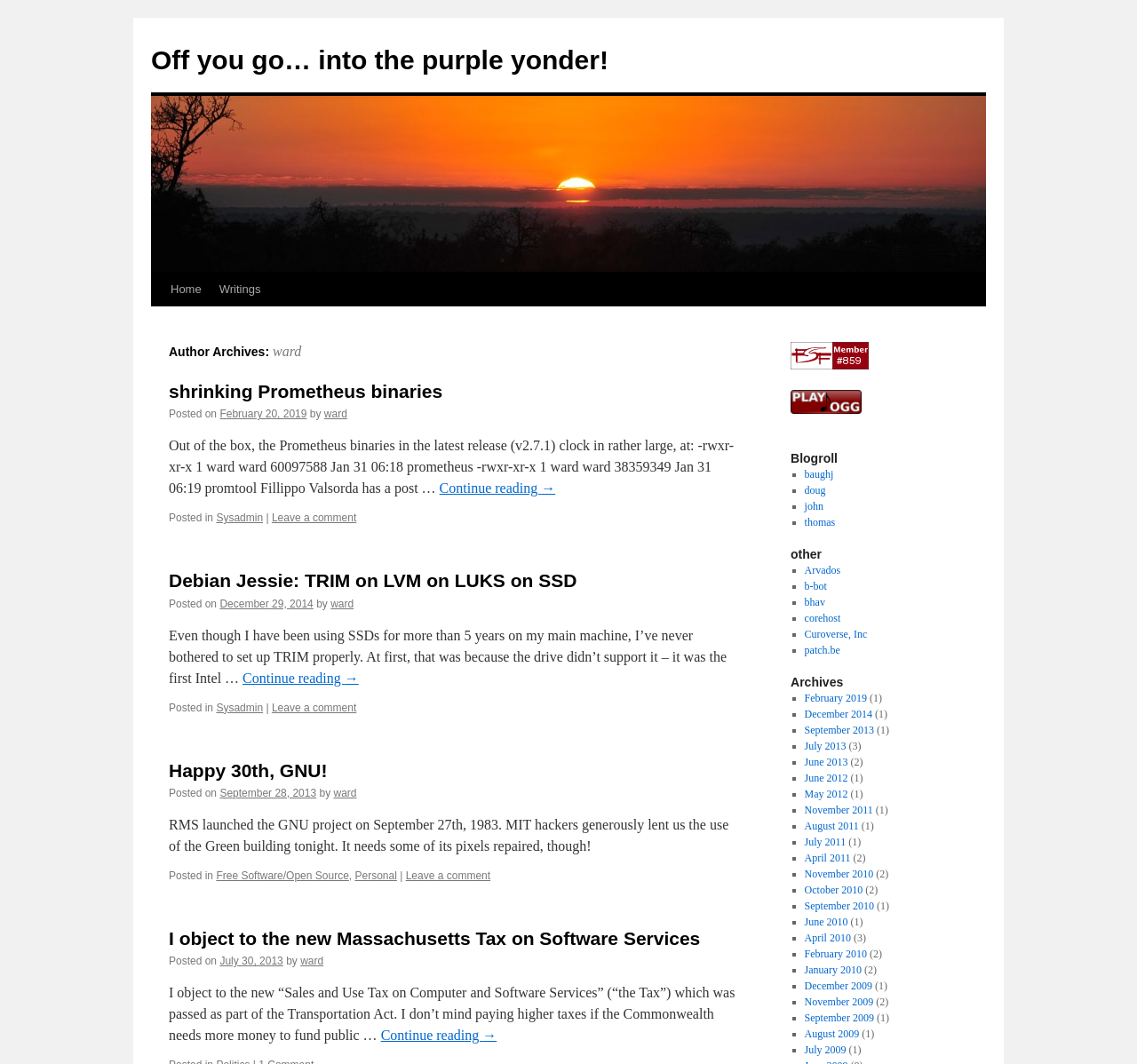Please identify the bounding box coordinates for the region that you need to click to follow this instruction: "Click on the 'Home' link".

[0.142, 0.256, 0.185, 0.288]